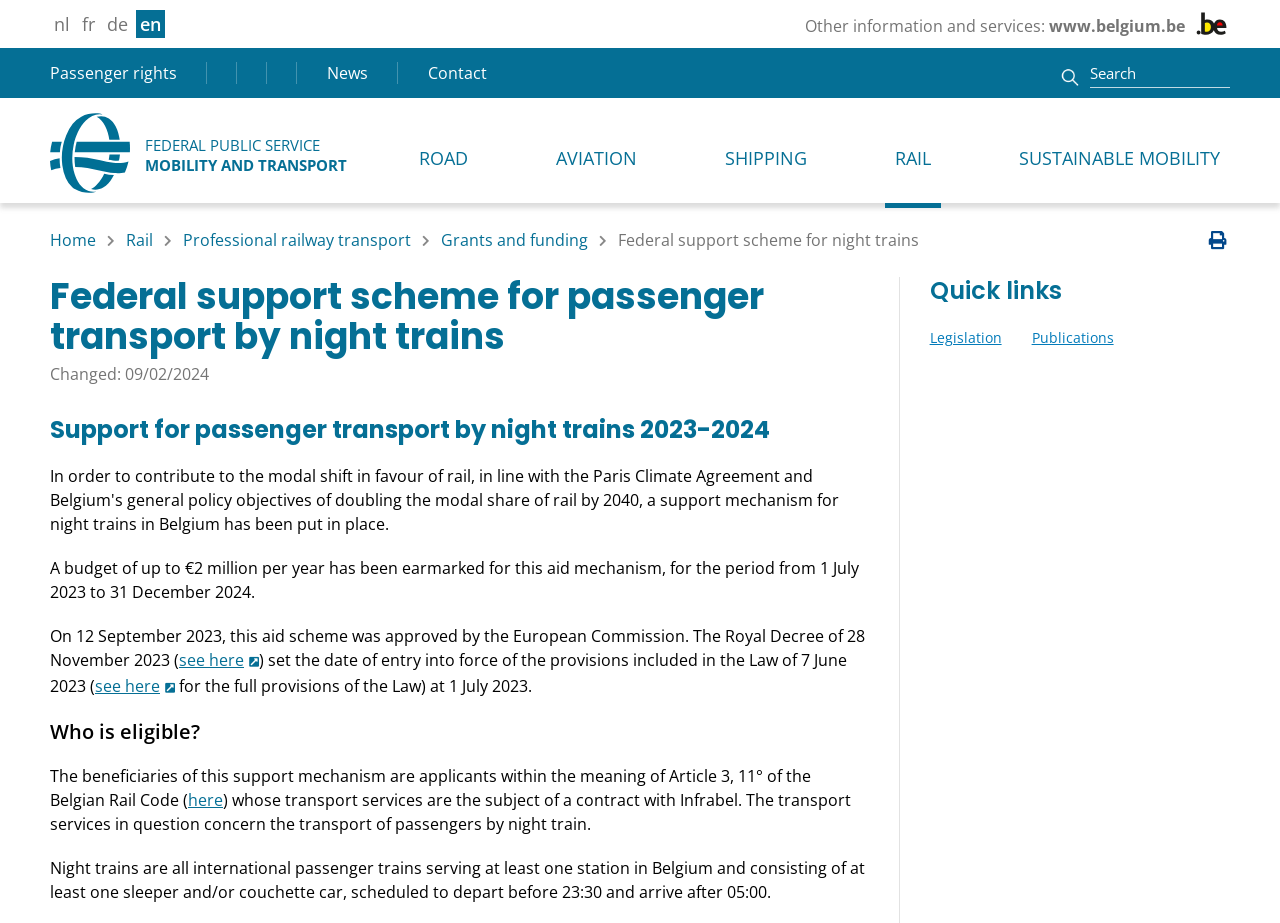Respond to the question below with a single word or phrase:
What type of trains are eligible for the support mechanism?

Night trains